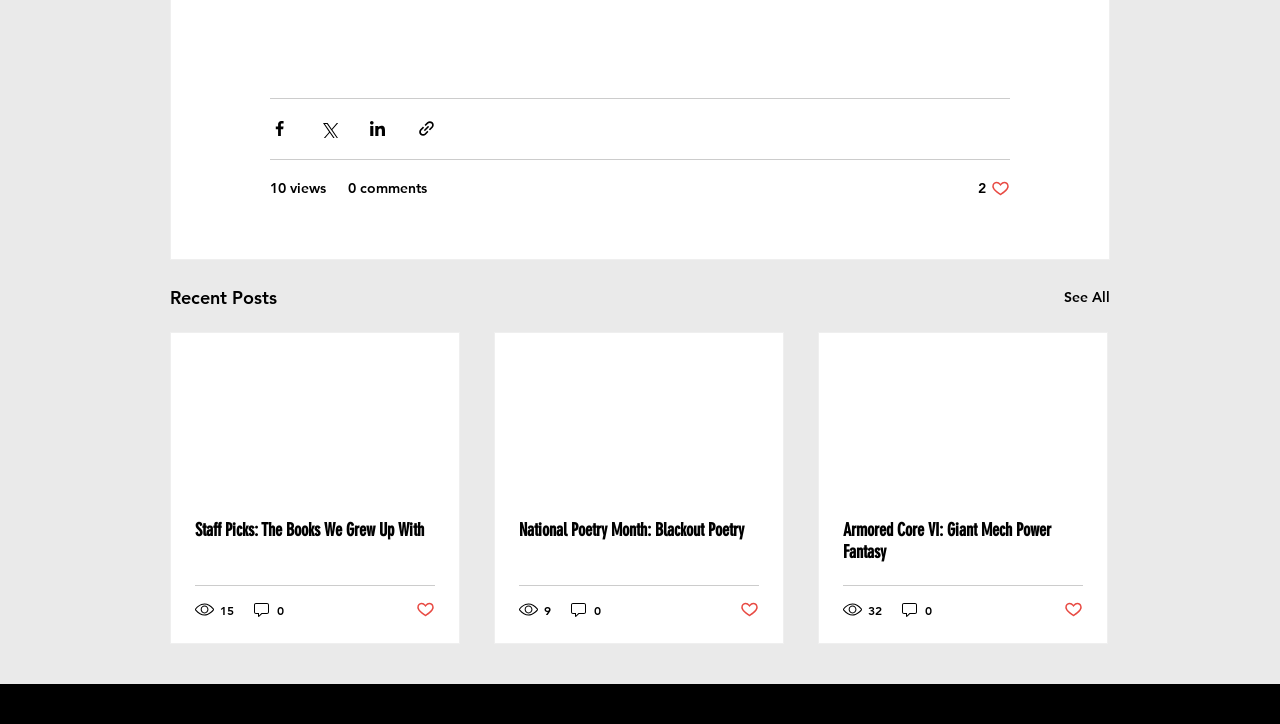What is the purpose of the buttons with social media icons?
Give a detailed and exhaustive answer to the question.

The buttons with social media icons, such as Facebook, Twitter, and LinkedIn, are used to share posts on these platforms. This is evident from the images and text associated with these buttons, which indicate that they are used for sharing purposes.